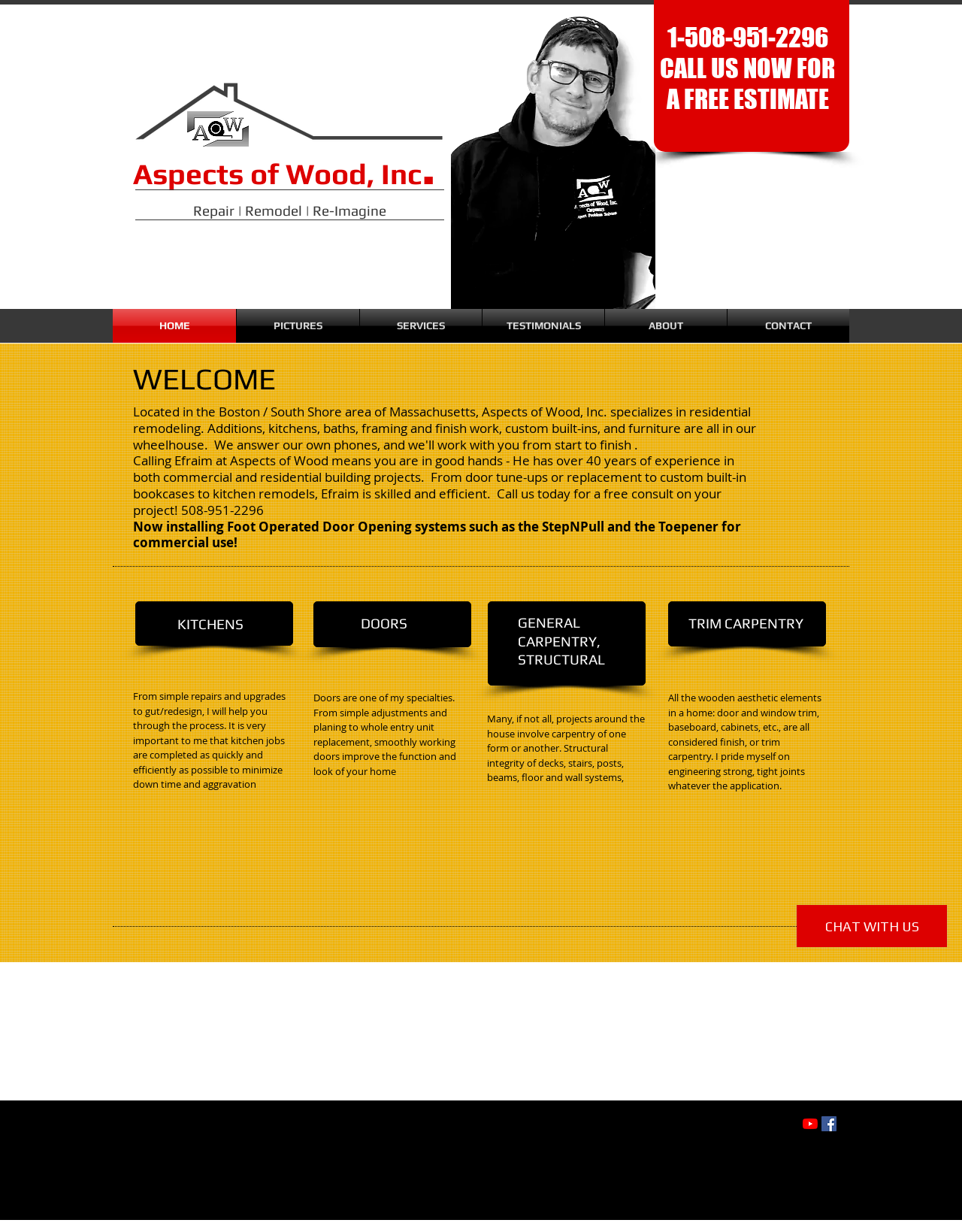Kindly provide the bounding box coordinates of the section you need to click on to fulfill the given instruction: "Click the 'HOME' link".

[0.117, 0.251, 0.245, 0.278]